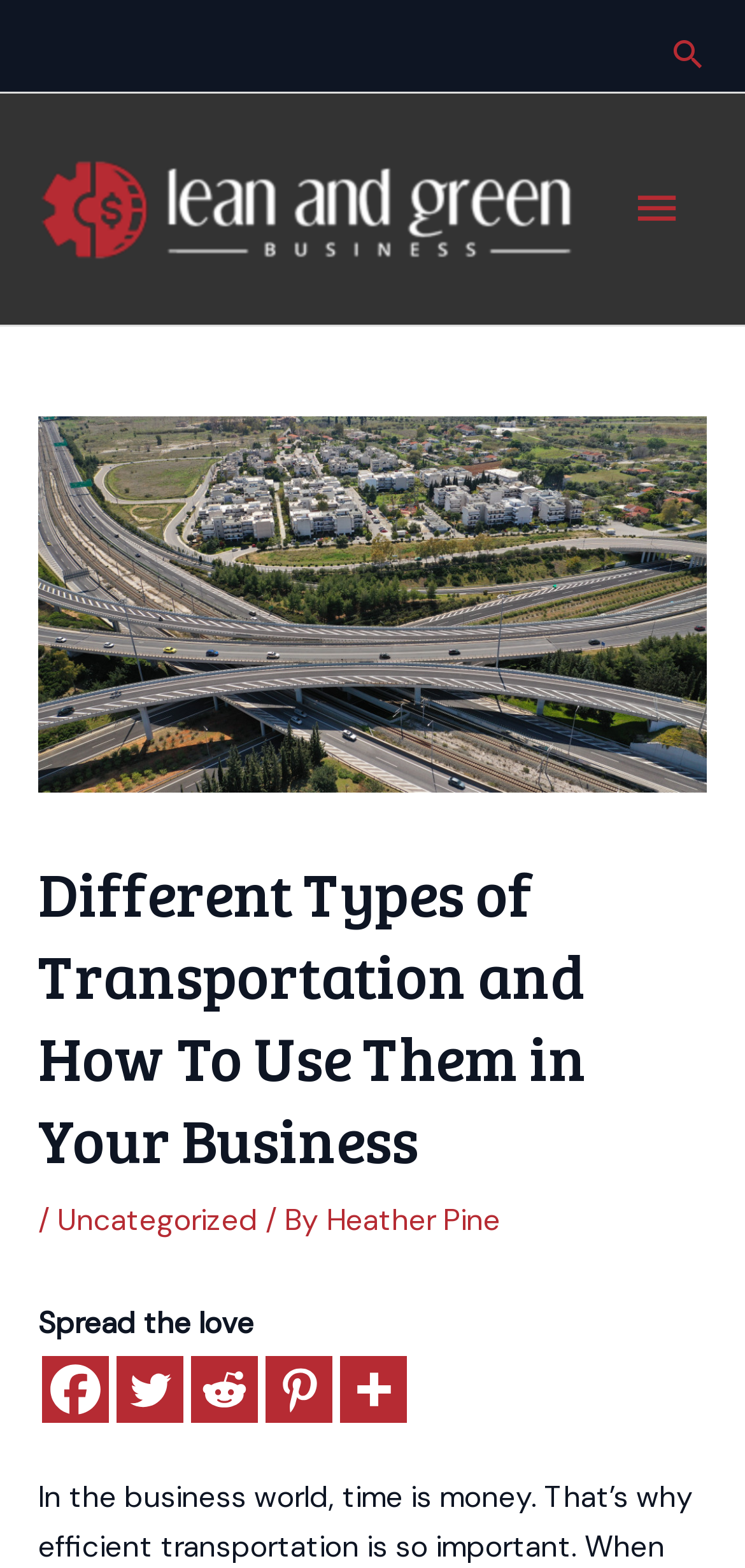Could you indicate the bounding box coordinates of the region to click in order to complete this instruction: "View the Uncategorized category".

[0.077, 0.766, 0.346, 0.79]